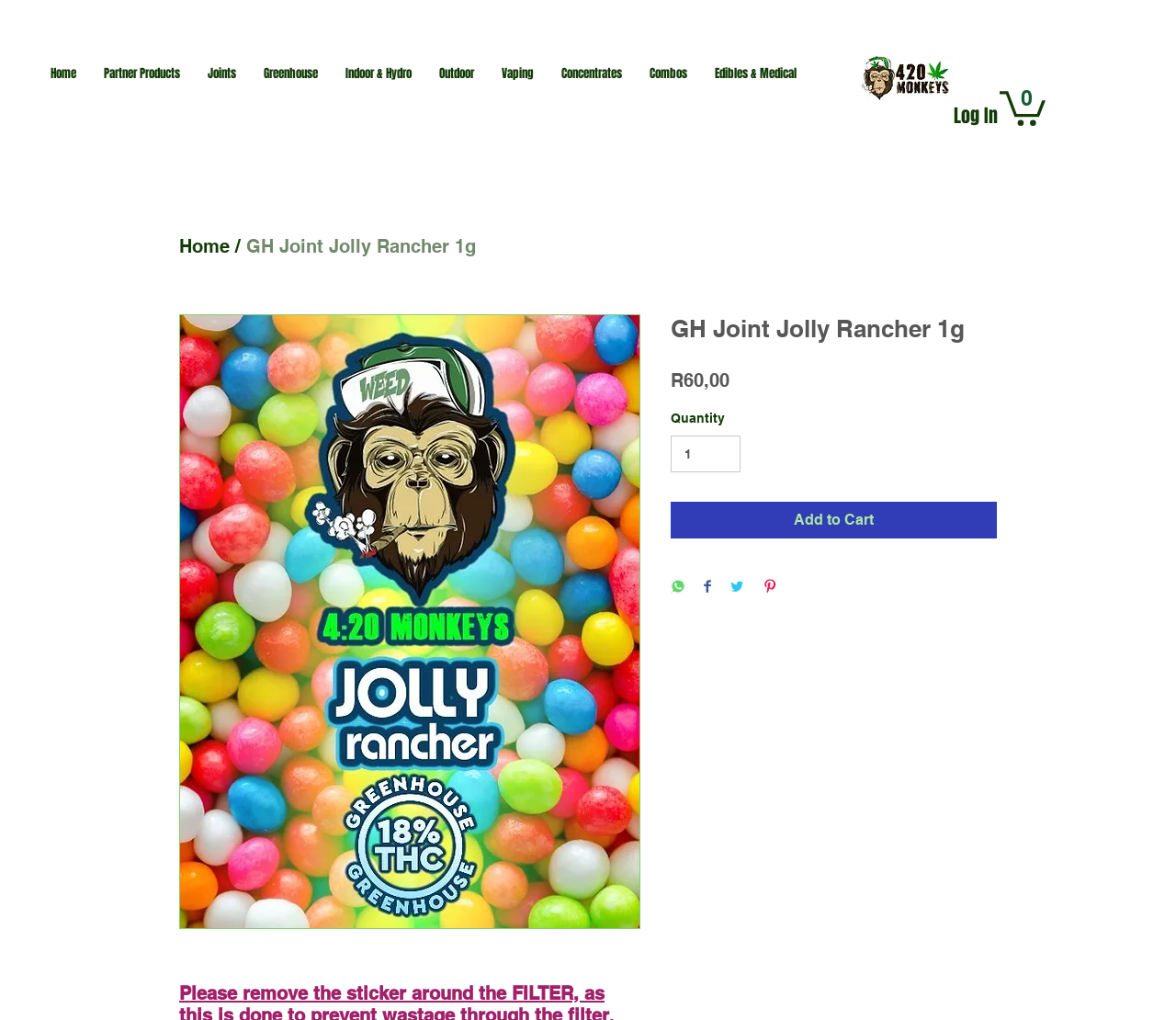Consider the image and give a detailed and elaborate answer to the question: 
What is the current number of items in the cart?

I found the number of items in the cart by looking at the button element on the webpage, which says 'Cart with 0 items'. This button is located in the top-right corner of the webpage.